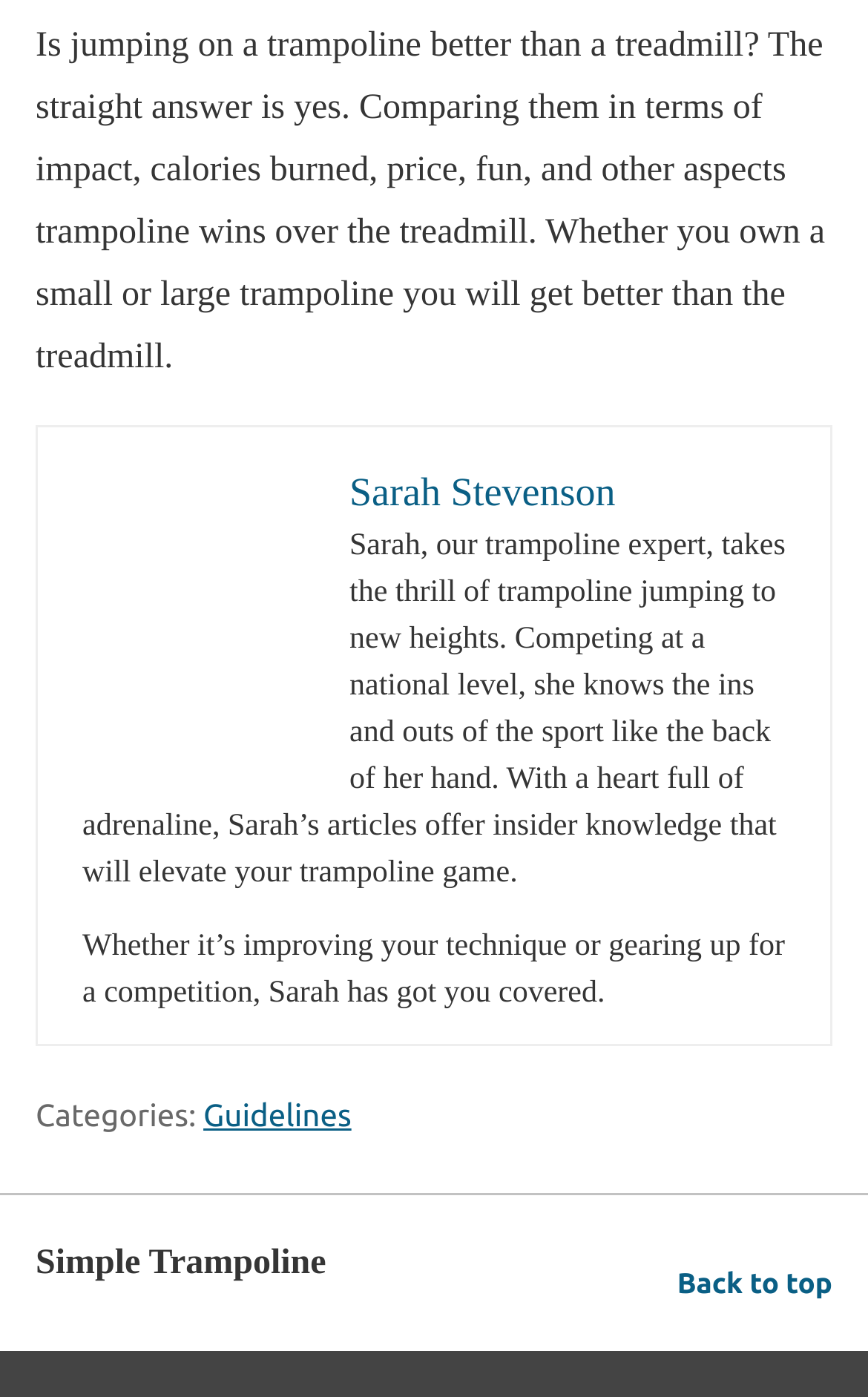What is the function of the 'Back to top' link?
Please utilize the information in the image to give a detailed response to the question.

The 'Back to top' link is likely used to navigate the user back to the top of the webpage, allowing them to easily access the main content or other sections.